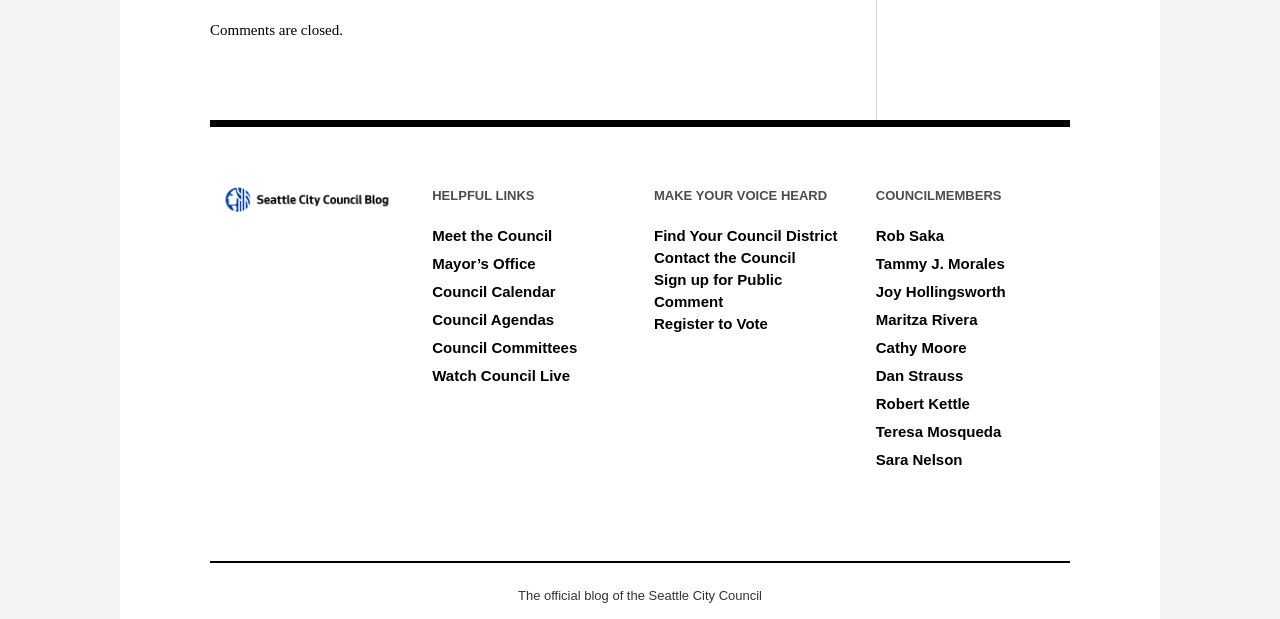Pinpoint the bounding box coordinates for the area that should be clicked to perform the following instruction: "View Council Agendas".

[0.338, 0.502, 0.433, 0.53]